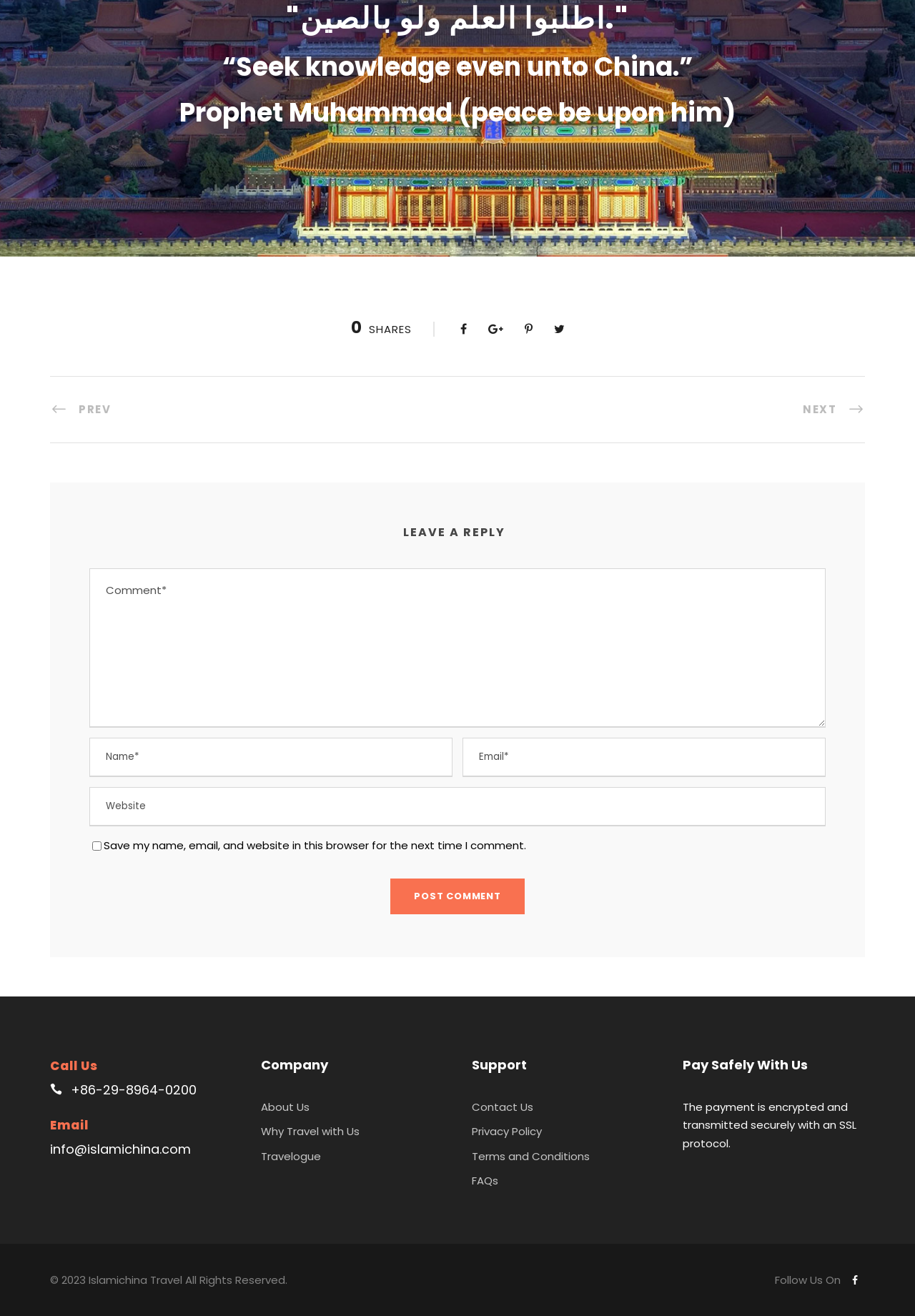Refer to the image and provide a thorough answer to this question:
What is the phone number to call?

The phone number to call is located in the 'Call Us' section, inside a static text element, and it reads '+86-29-8964-0200'.